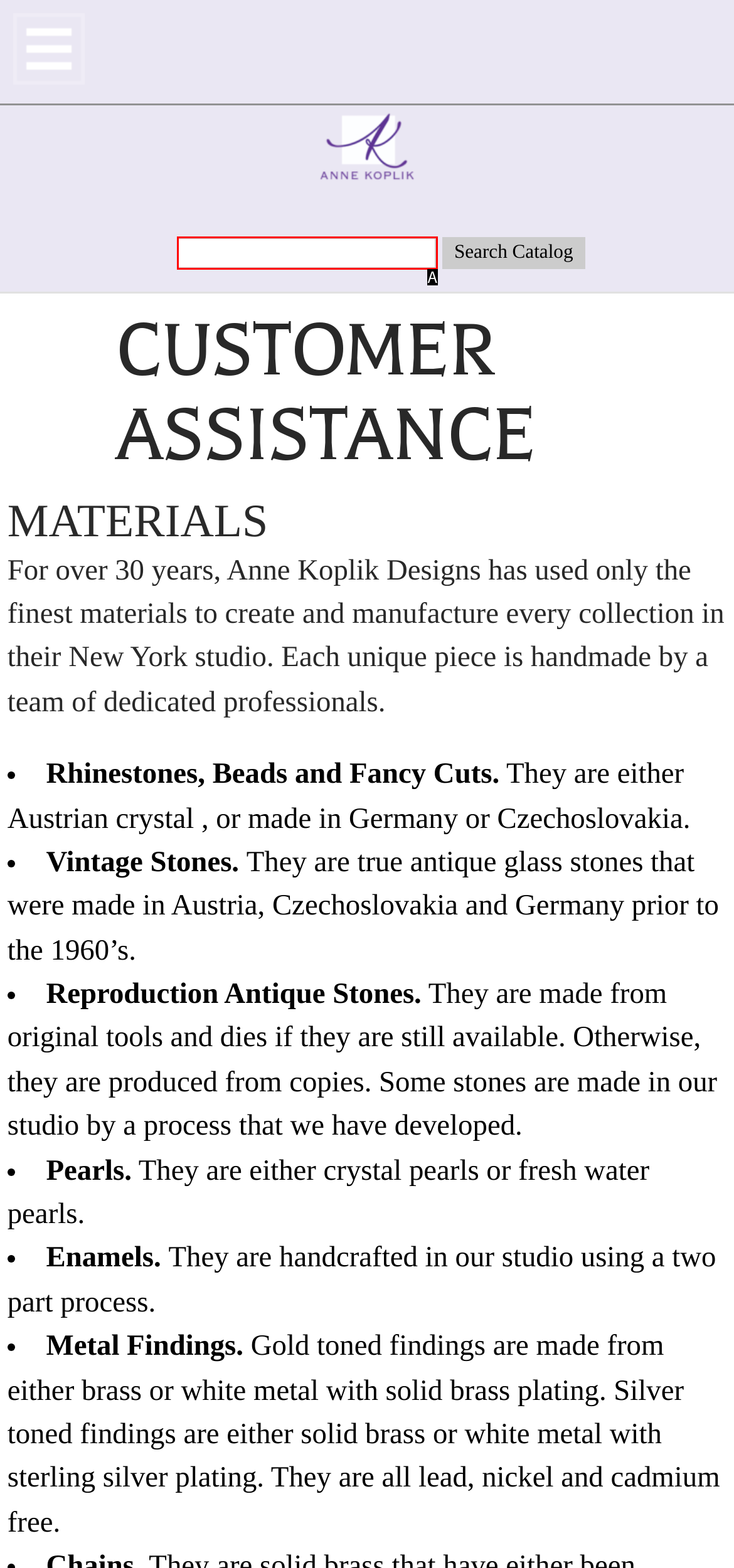Given the description: parent_node: Search Catalog name="q", identify the matching HTML element. Provide the letter of the correct option.

A